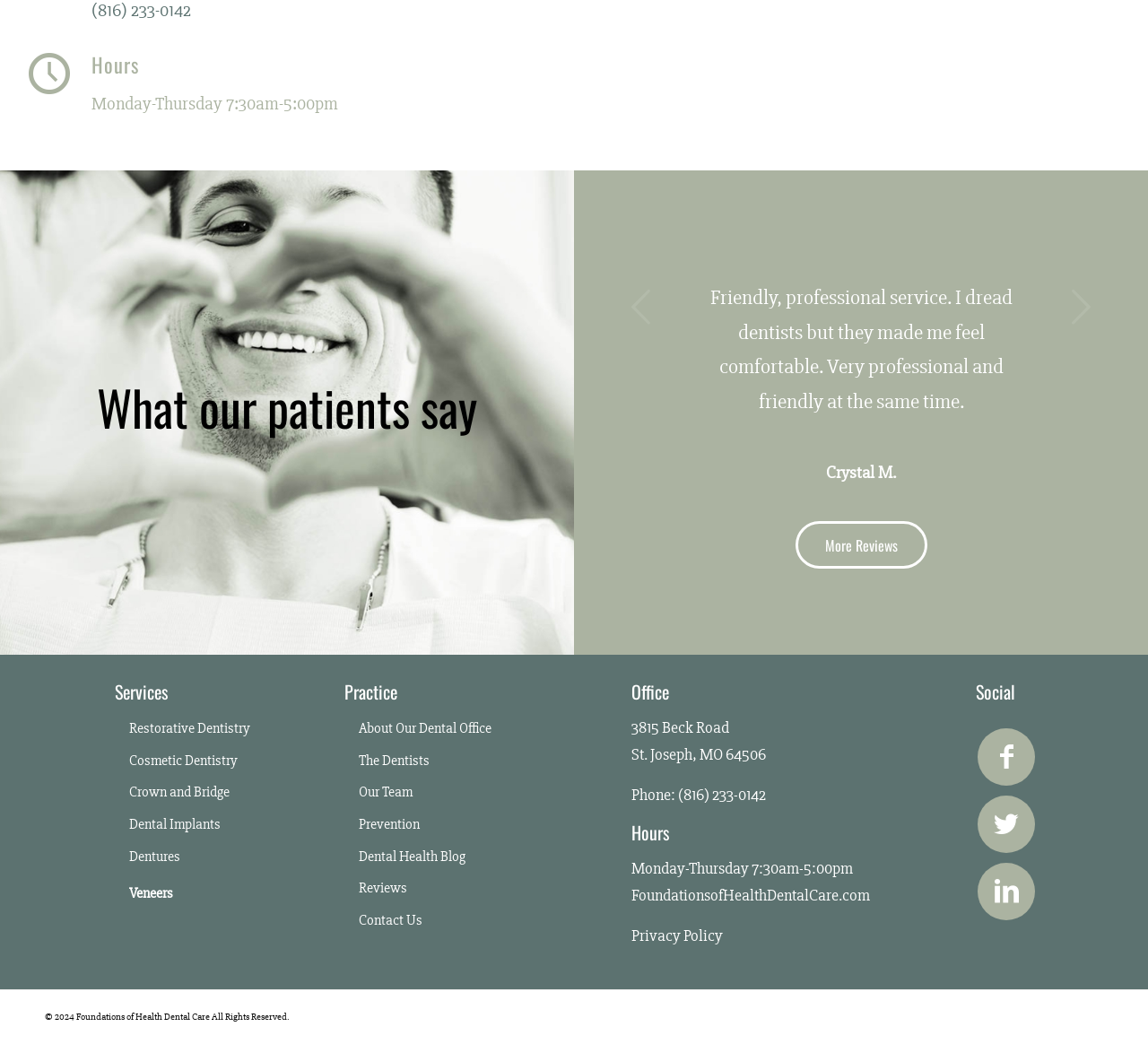What is the copyright year of the website?
Answer the question with as much detail as possible.

I found the copyright year by looking at the 'contentinfo' element at the bottom of the webpage, which contains the text '© 2024 Foundations of Health Dental Care All Rights Reserved'. The copyright year is listed as 2024.